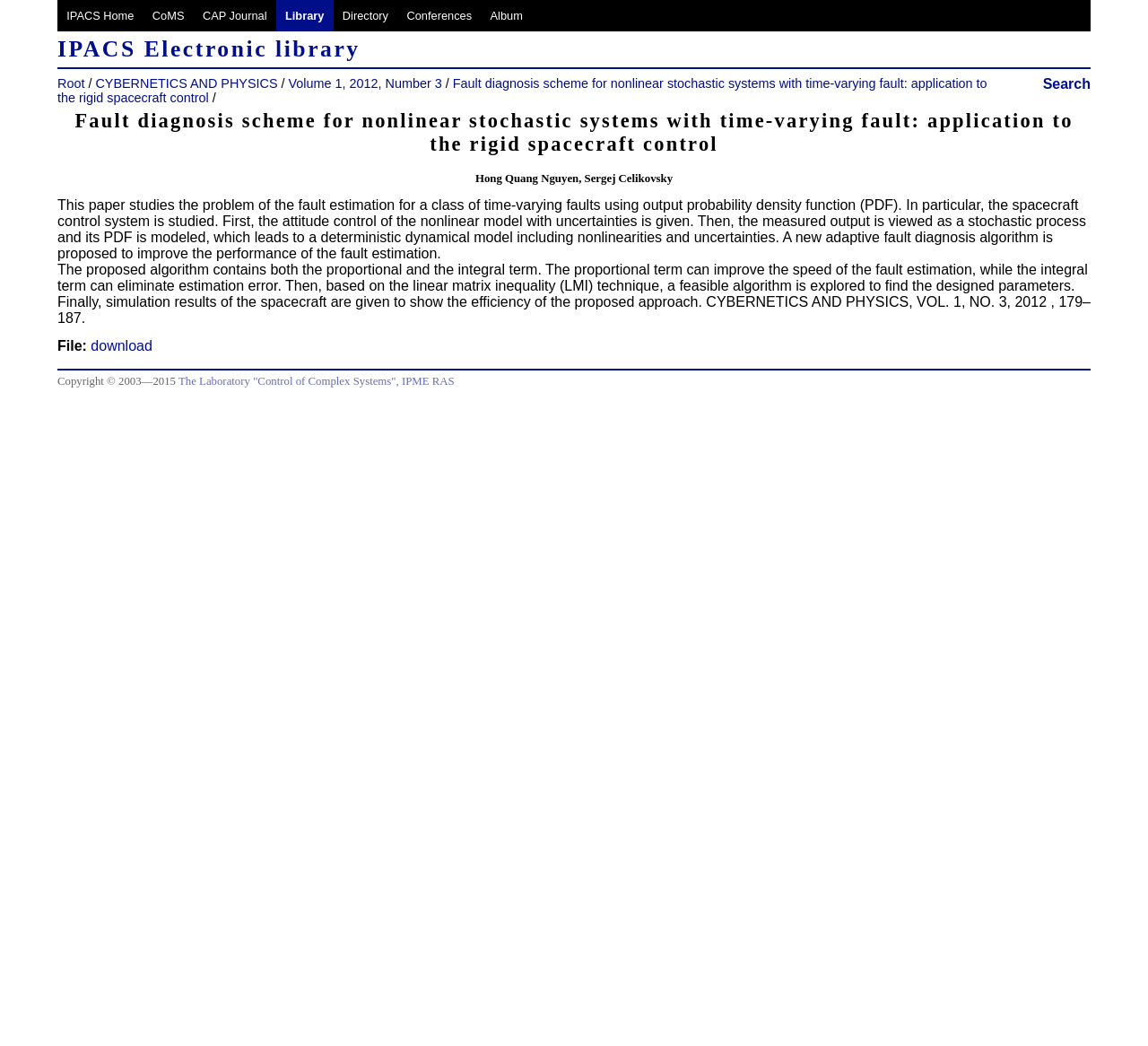Detail the features and information presented on the webpage.

The webpage is a library document page from IPACS, featuring a collection of links, headings, and text content. At the top, there are six links aligned horizontally, including "IPACS Home", "CoMS", "CAP Journal", "Library", "Directory", and "Conferences", followed by a heading "IPACS Electronic library". 

Below the heading, there are several links and text elements. On the left side, there is a link "Root" followed by a static text "/" and then a link "CYBERNETICS AND PHYSICS". Next to it, there is a link "Volume 1, 2012, Number 3". On the right side, there is a link "Search". 

The main content of the page is a research paper titled "Fault diagnosis scheme for nonlinear stochastic systems with time-varying fault: application to the rigid spacecraft control". The paper's title is also a heading. Below the title, there are three paragraphs of text describing the paper's content, including the authors' names, Hong Quang Nguyen and Sergej Celikovsky. 

At the bottom of the page, there is a link to download the file, followed by a copyright notice and a link to "The Laboratory "Control of Complex Systems", IPME RAS".